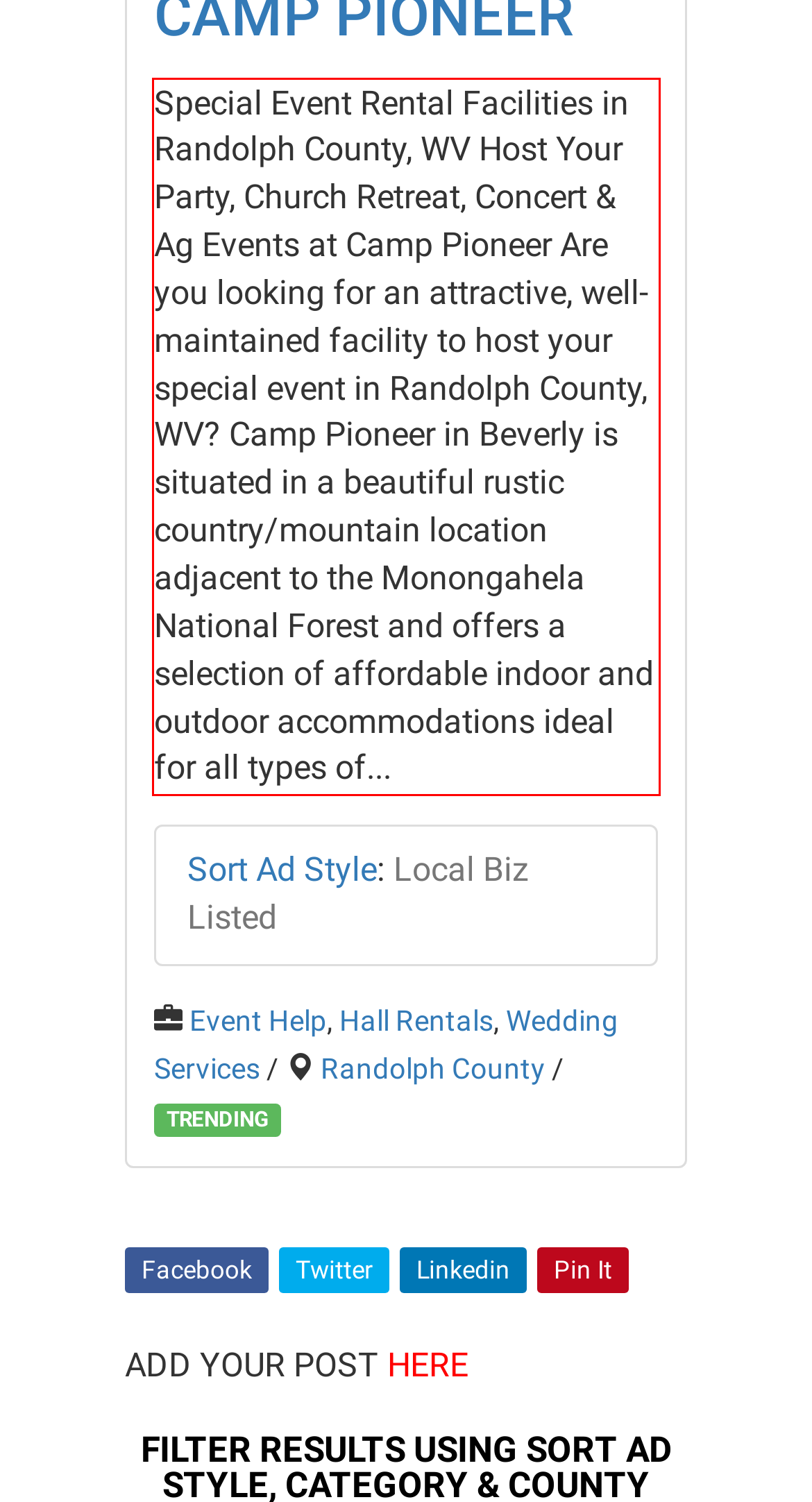Identify and transcribe the text content enclosed by the red bounding box in the given screenshot.

Special Event Rental Facilities in Randolph County, WV Host Your Party, Church Retreat, Concert & Ag Events at Camp Pioneer Are you looking for an attractive, well-maintained facility to host your special event in Randolph County, WV? Camp Pioneer in Beverly is situated in a beautiful rustic country/mountain location adjacent to the Monongahela National Forest and offers a selection of affordable indoor and outdoor accommodations ideal for all types of...